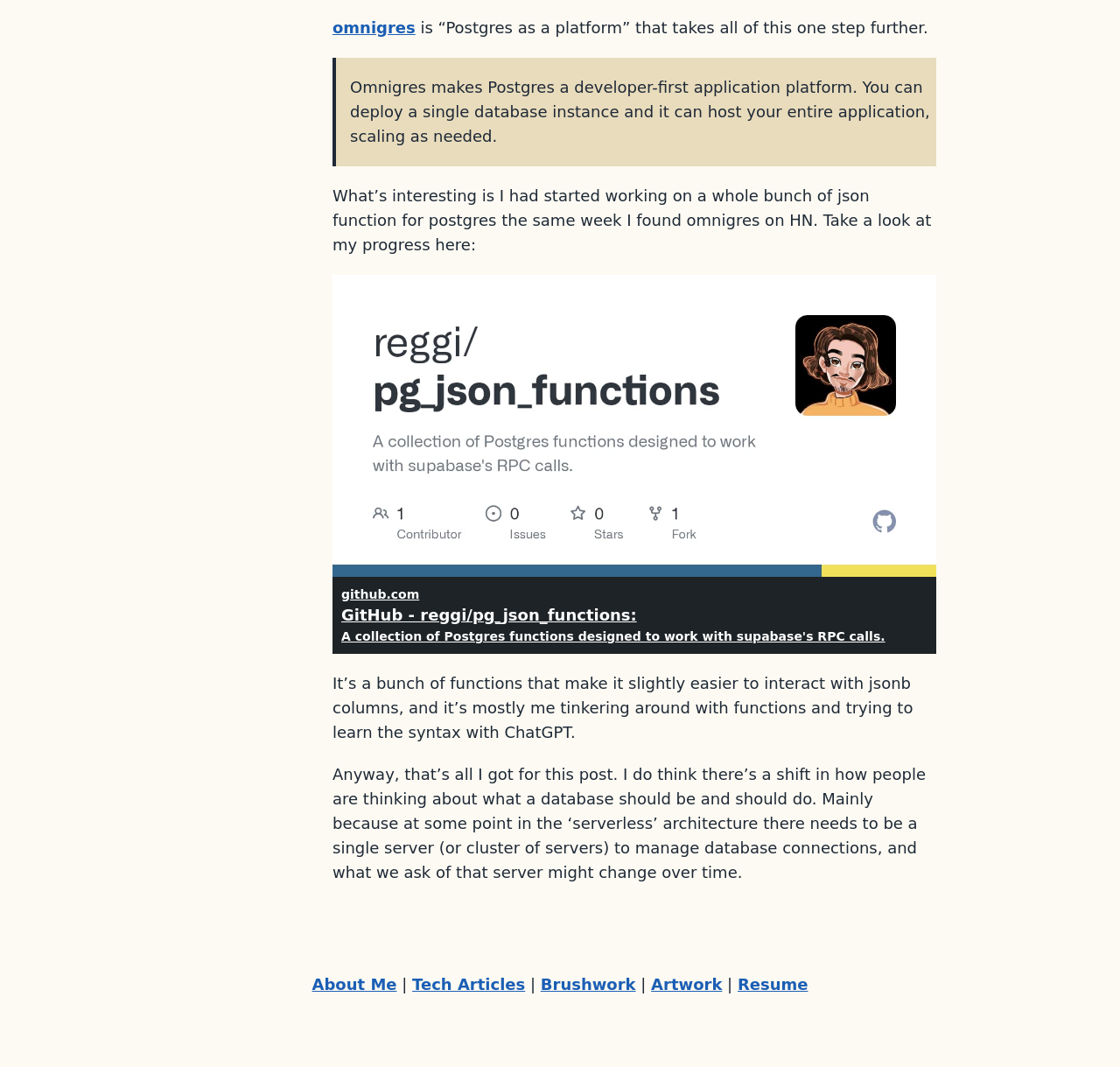What is the author's opinion on database management?
Please answer the question with as much detail and depth as you can.

The author mentions 'what we ask of that server might change over time' in the context of database connections, indicating that their opinion is that database management might evolve over time.